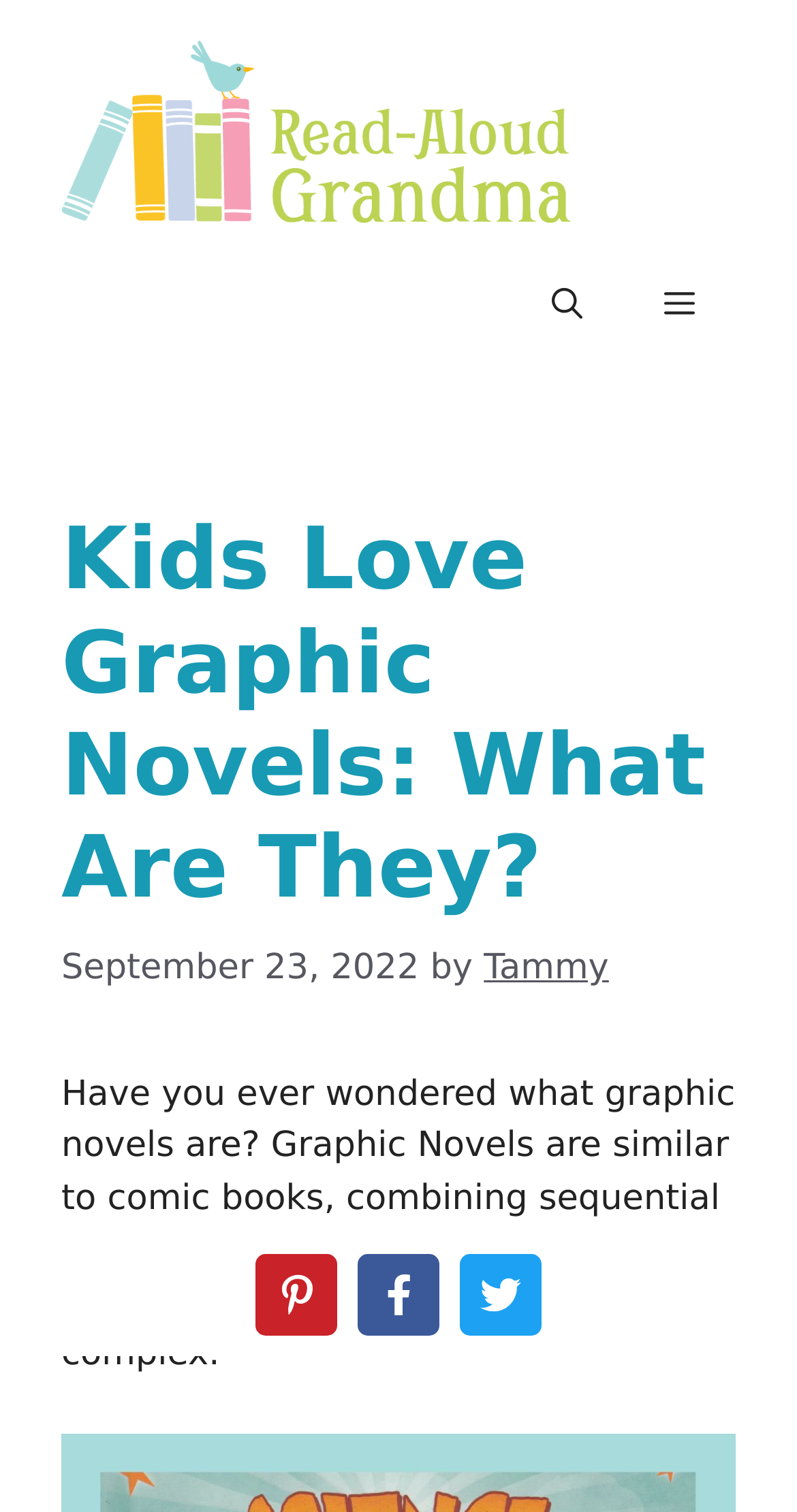Is the menu expanded?
Answer the question in as much detail as possible.

I found the menu button and checked its expanded property, which is set to False. This indicates that the menu is not expanded.